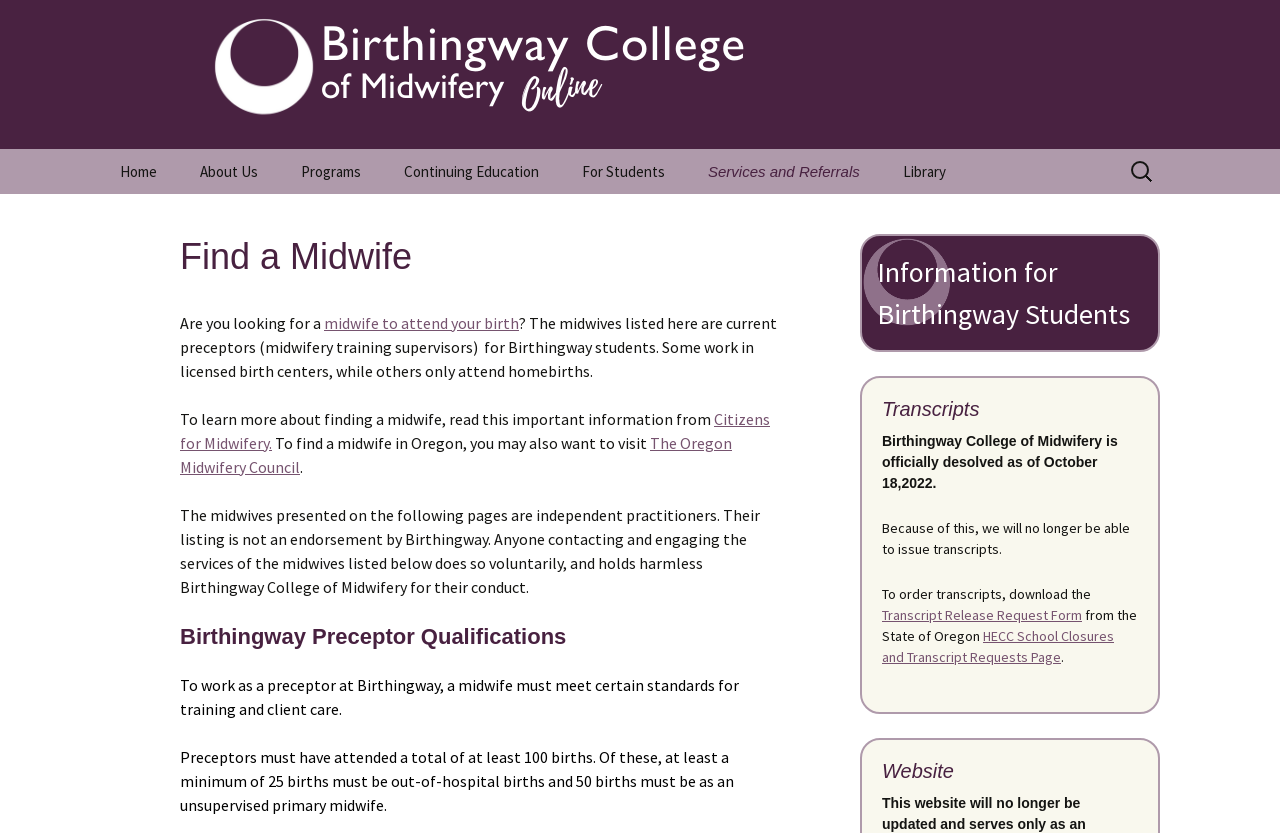Give a one-word or short-phrase answer to the following question: 
What is the first link on the webpage?

Birthingway College of Midwifery